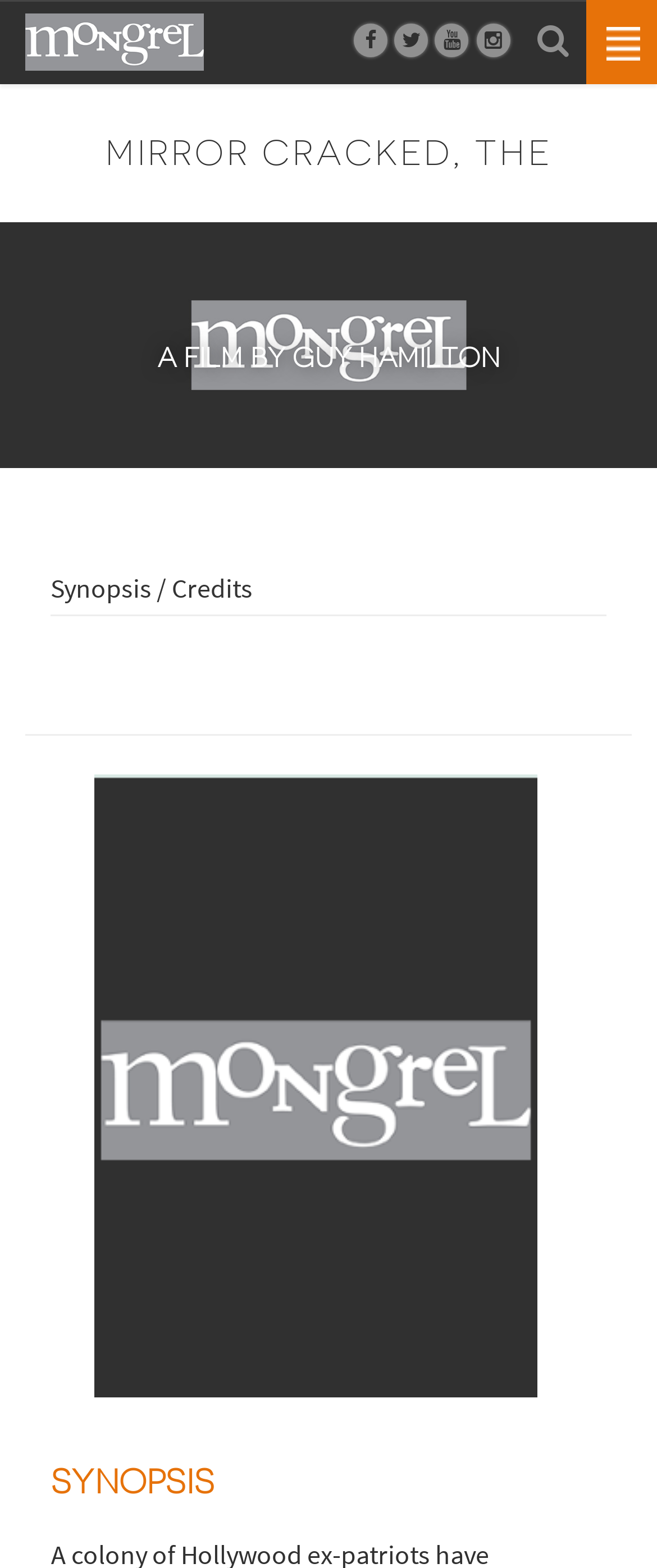Please provide a short answer using a single word or phrase for the question:
Who is the director of the film?

Guy Hamilton